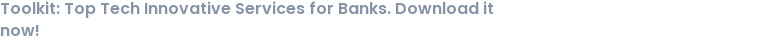Describe every aspect of the image in depth.

The image features a prominent call-to-action banner that invites viewers to access a toolkit titled "Top Tech Innovative Services for Banks." The design is sleek and simple, making it easy to read the message. The text emphasizes the urgency with the phrase "Download it now!" indicating that the toolkit contains valuable resources aimed at enhancing banking services through innovative technology. This serves as an incentive for banks and financial institutions looking to stay competitive in an ever-evolving digital landscape. The overall presentation is designed to attract potential users by highlighting the benefits of the toolkit.